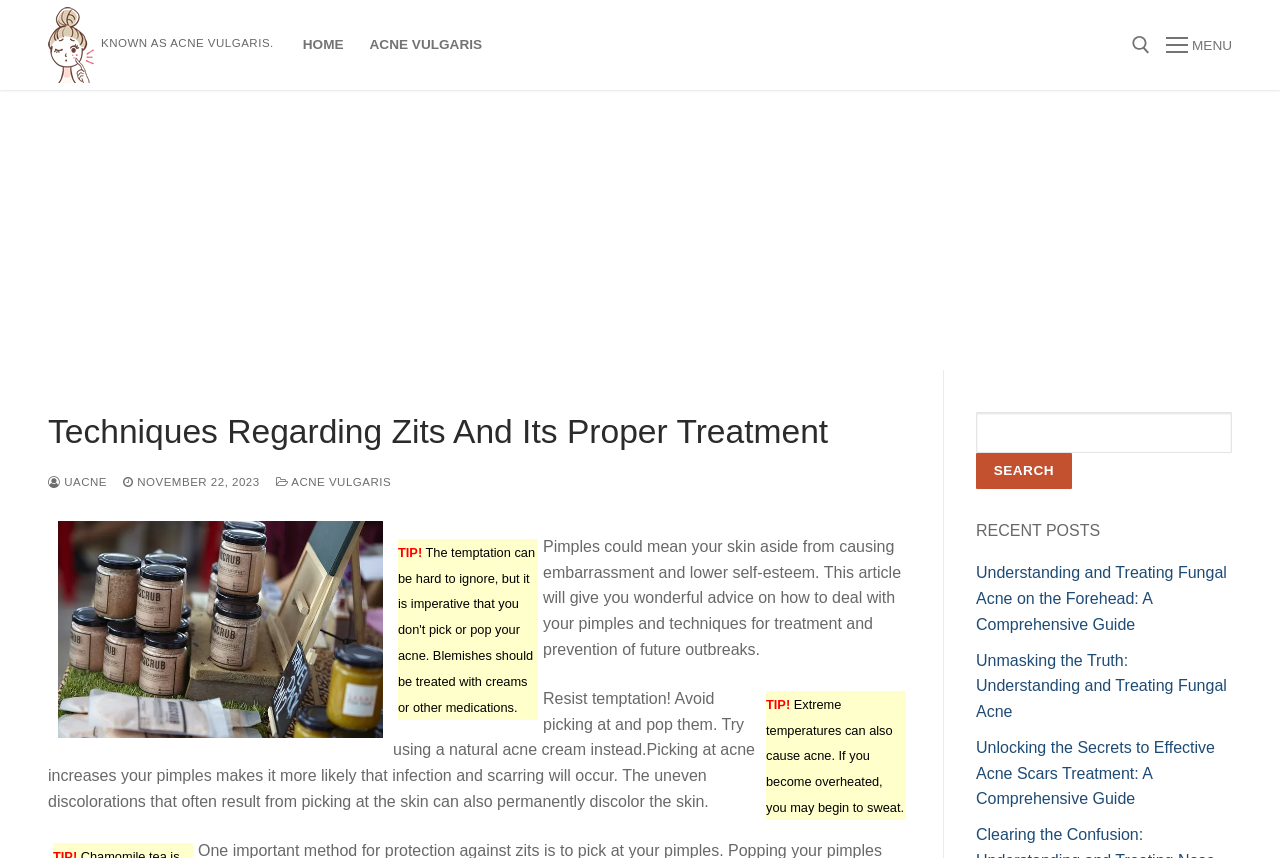Carefully examine the image and provide an in-depth answer to the question: What should you avoid doing to pimples?

The webpage explicitly advises against picking or popping pimples, stating that it can lead to infection, scarring, and permanent discoloration of the skin.